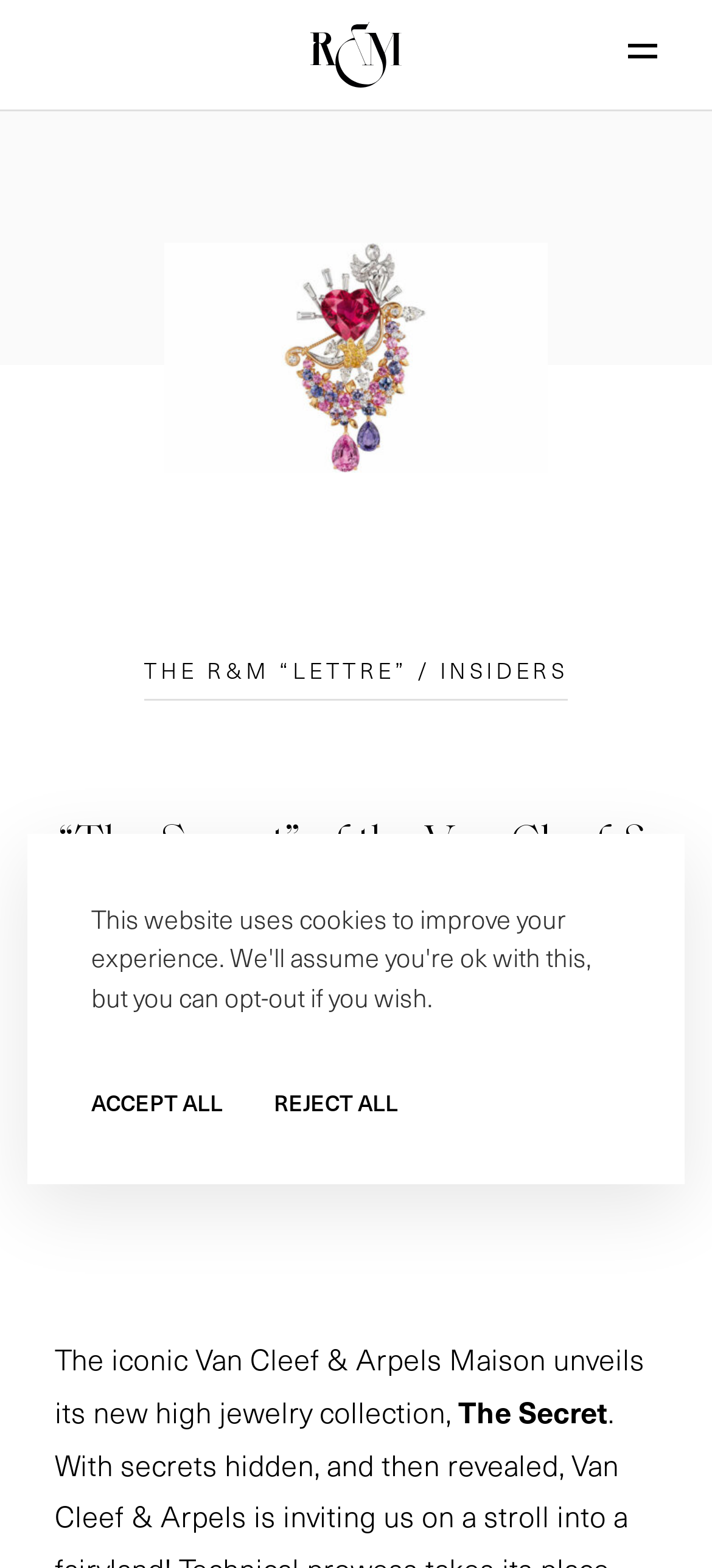Identify the coordinates of the bounding box for the element that must be clicked to accomplish the instruction: "Click the Menu button".

[0.795, 0.014, 0.923, 0.051]